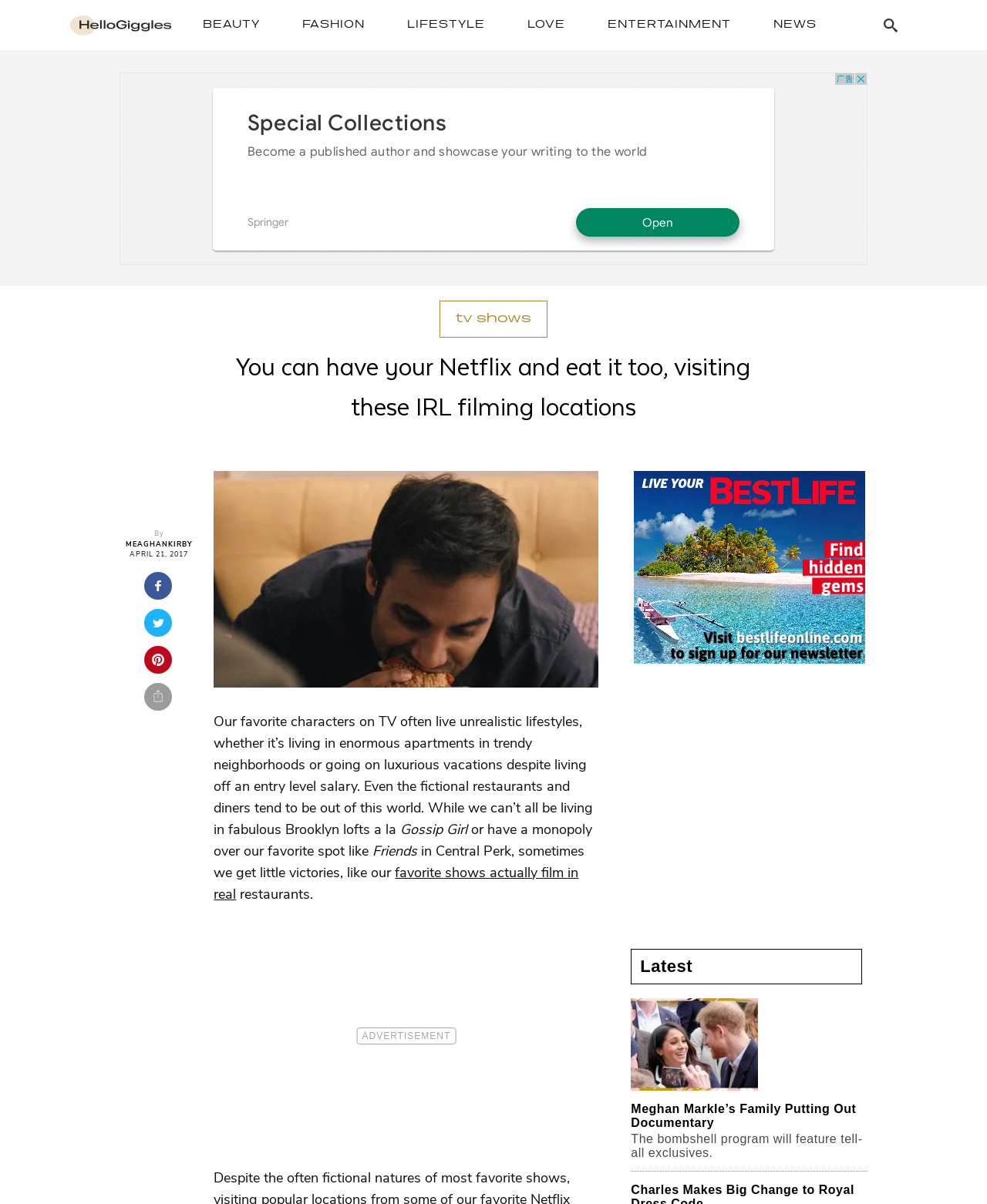Please find the top heading of the webpage and generate its text.

You can have your Netflix and eat it too, visiting these IRL filming locations